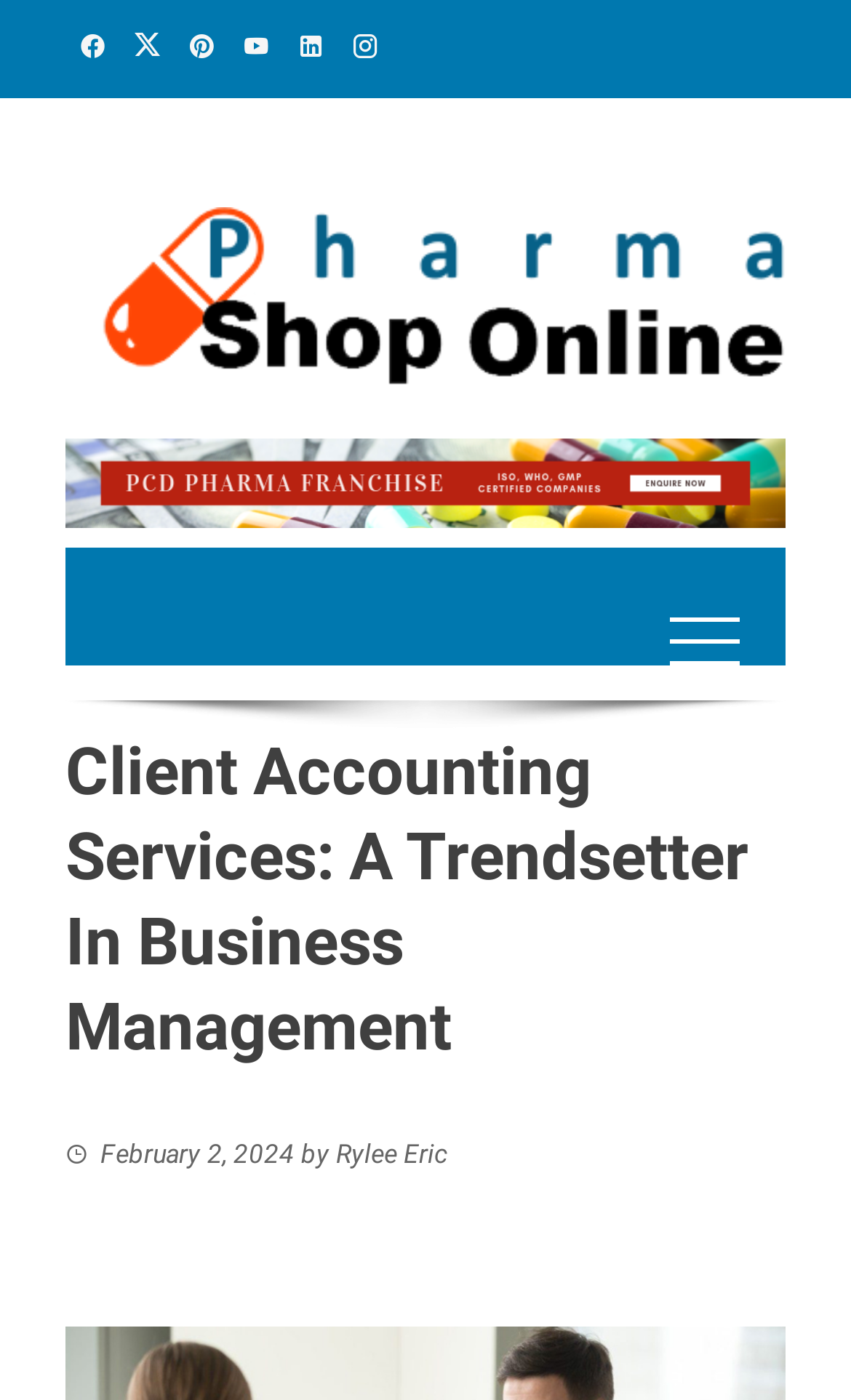What is the main heading displayed on the webpage? Please provide the text.

Client Accounting Services: A Trendsetter In Business Management